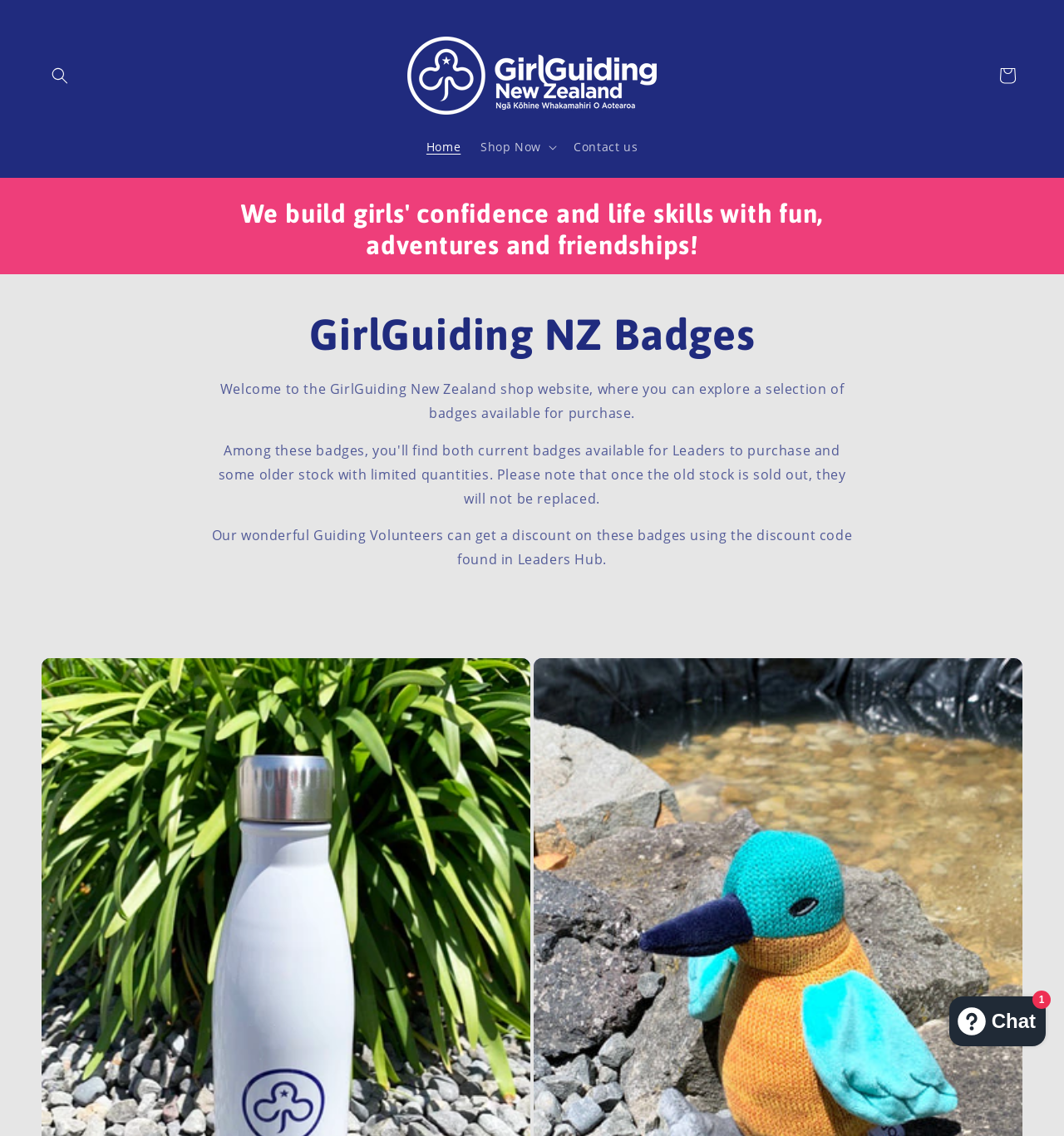Create an in-depth description of the webpage, covering main sections.

The webpage is the online store of GirlGuiding New Zealand. At the top left, there is a search button with a dialog popup. Next to it, there is a heading with the organization's name, accompanied by a logo image. 

Below the heading, there are three links: "Home", "Shop Now", and "Contact us", aligned horizontally. The "Shop Now" button is a dropdown menu. 

On the top right, there is a "Cart" link. 

The main content of the page starts with a heading that describes the organization's mission, followed by another heading that highlights the "GirlGuiding NZ Badges". 

Below these headings, there are two paragraphs of text. The first paragraph welcomes users to the online shop and describes the available badges. The second paragraph informs Guiding Volunteers about a discount code available in the Leaders Hub. 

At the bottom right, there is a chat window with a button to open or close it, accompanied by a small image.